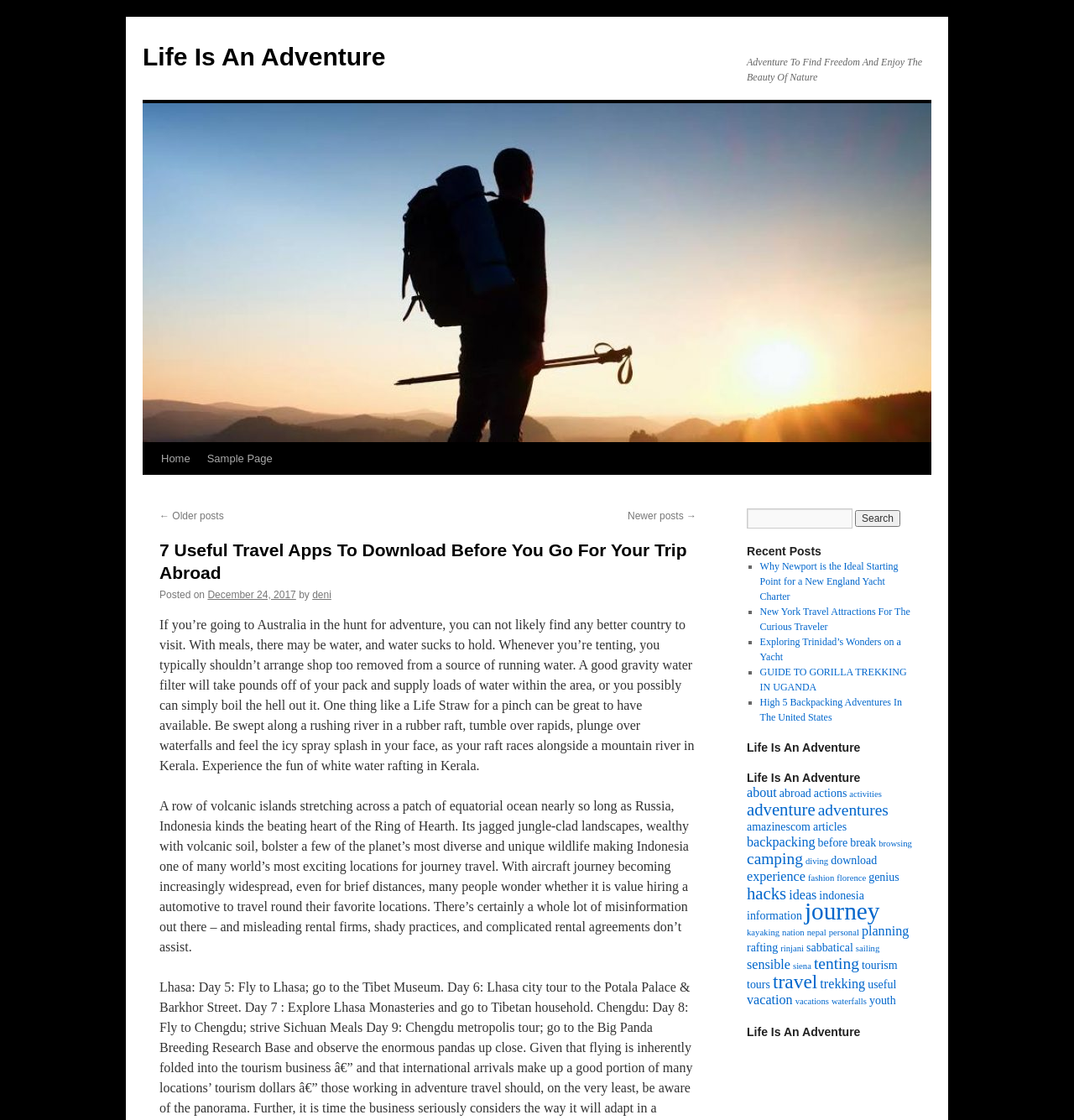Provide a thorough summary of the webpage.

This webpage is titled "Life Is An Adventure" and appears to be a blog or travel website. At the top, there is a heading with the title of the webpage, followed by a link to "Skip to content" and a navigation menu with links to "Home" and "Sample Page". Below this, there are links to older and newer posts.

The main content of the webpage is a blog post titled "7 Useful Travel Apps To Download Before You Go For Your Trip Abroad". The post is dated December 24, 2017, and is written by "deni". The text describes the importance of having a good gravity water filter and a Life Straw when traveling, and mentions white water rafting in Kerala. The post also discusses Indonesia as a destination for adventure travel, and mentions the diversity of wildlife and the benefits of hiring a car to travel around.

To the right of the main content, there is a sidebar with a search bar and a heading "Recent Posts". Below this, there are links to several recent posts, including "Why Newport is the Ideal Starting Point for a New England Yacht Charter", "New York Travel Attractions For The Curious Traveler", and "GUIDE TO GORILLA TREKKING IN UGANDA".

Further down the sidebar, there is a heading "Life Is An Adventure" followed by a list of links to various categories, including "about", "abroad", "actions", and "adventure". There are also links to specific articles, such as "backpacking", "camping", and "rafting".

At the very bottom of the webpage, there is another heading "Life Is An Adventure" followed by a list of links to more categories and articles.